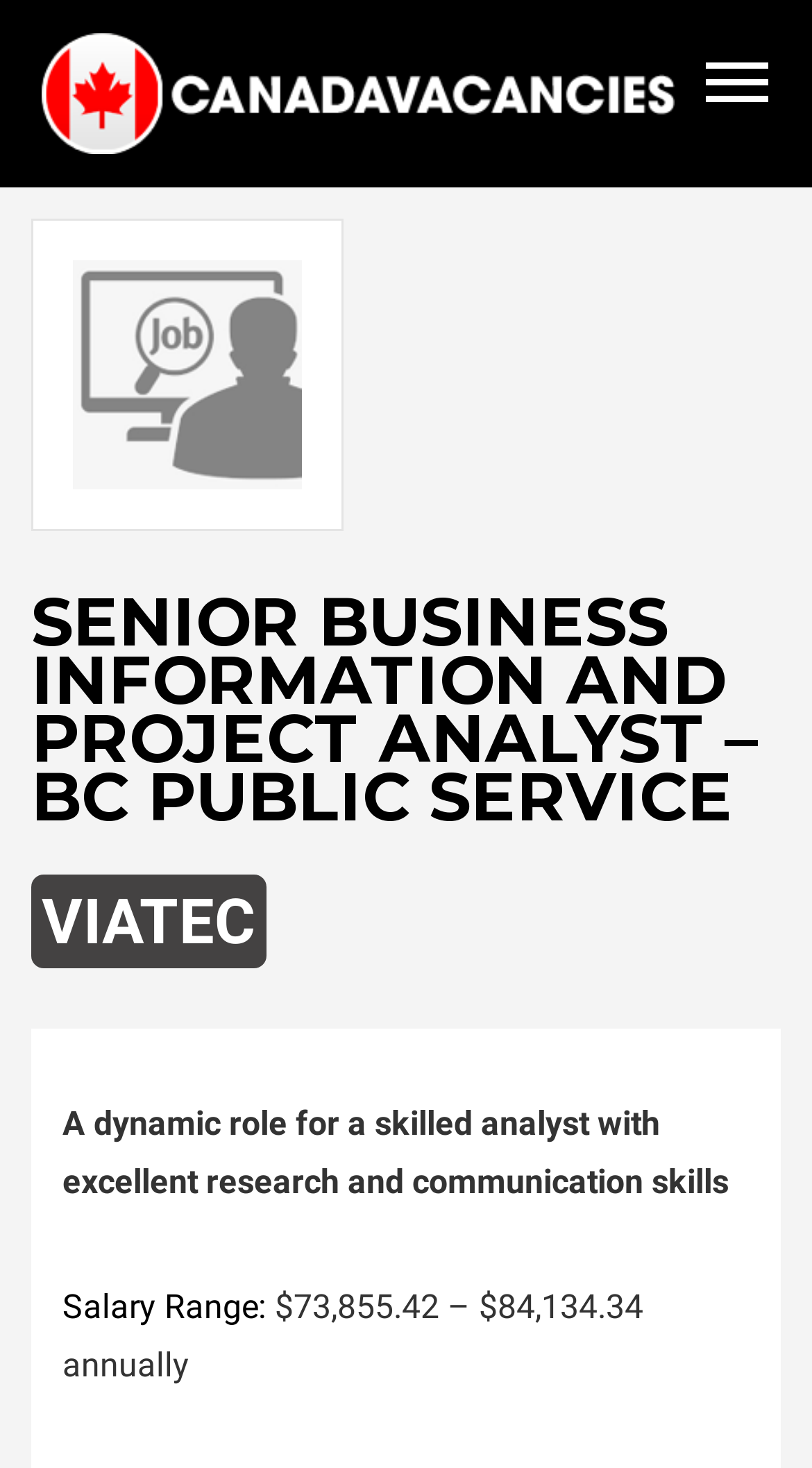Give a one-word or short-phrase answer to the following question: 
What is the job title?

Senior Business Information and Project Analyst